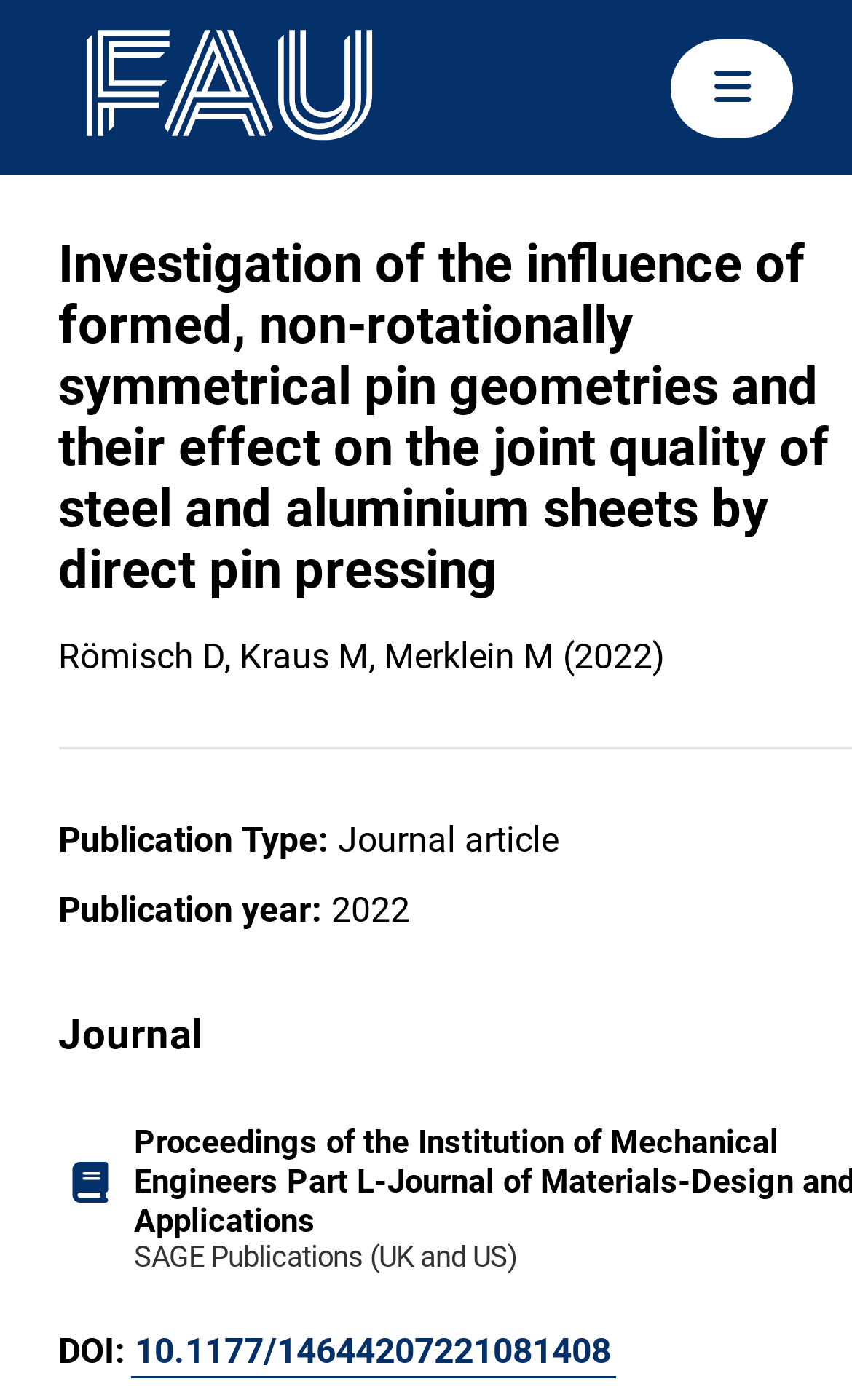Find and generate the main title of the webpage.

Investigation of the influence of formed, non-rotationally symmetrical pin geometries and their effect on the joint quality of steel and aluminium sheets by direct pin pressing